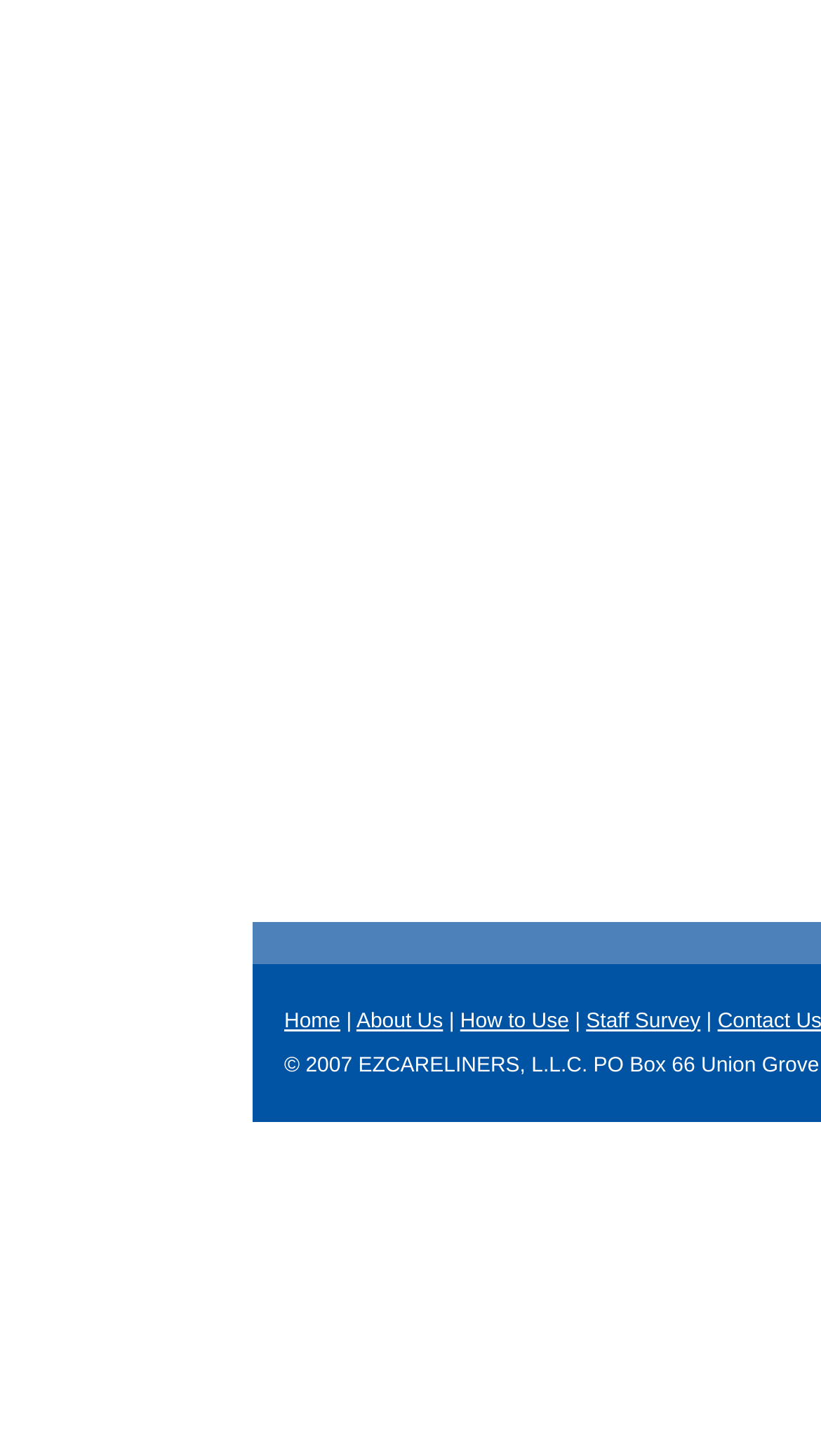Based on the element description: "About Us", identify the UI element and provide its bounding box coordinates. Use four float numbers between 0 and 1, [left, top, right, bottom].

[0.434, 0.693, 0.54, 0.709]